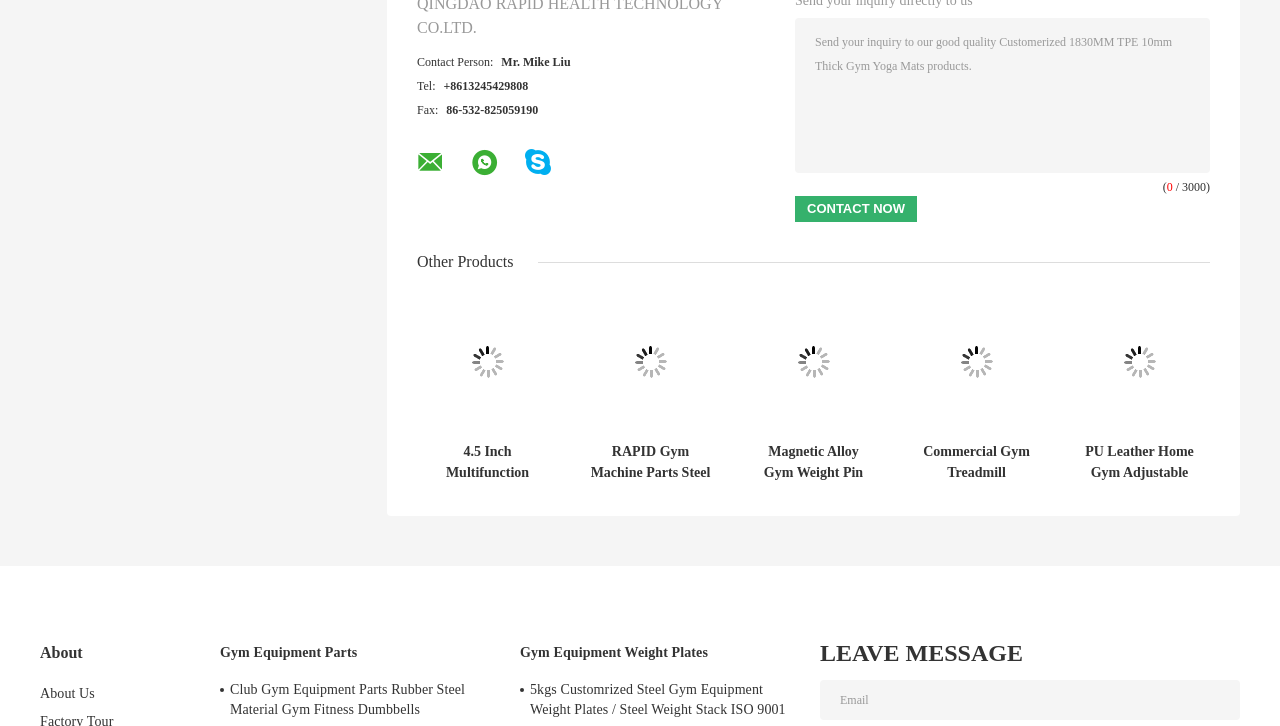Given the element description: "Gym Equipment Weight Plates", predict the bounding box coordinates of the UI element it refers to, using four float numbers between 0 and 1, i.e., [left, top, right, bottom].

[0.406, 0.884, 0.641, 0.914]